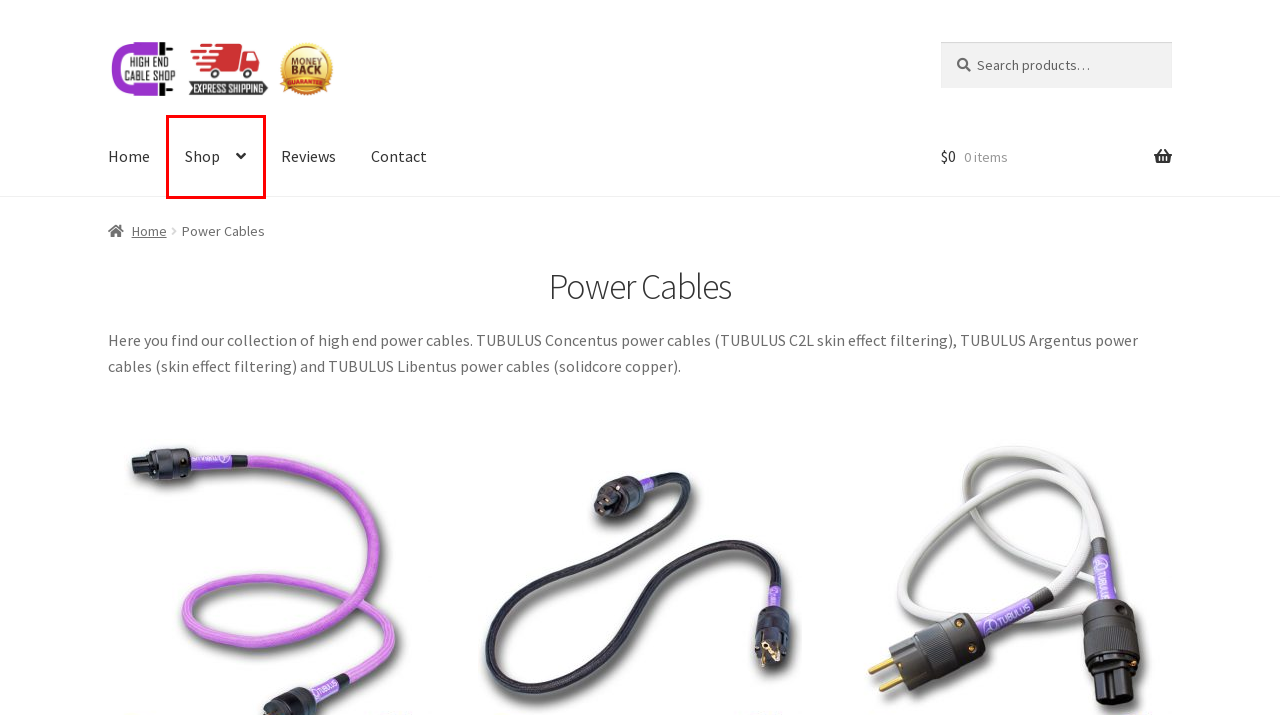You are provided with a screenshot of a webpage highlighting a UI element with a red bounding box. Choose the most suitable webpage description that matches the new page after clicking the element in the bounding box. Here are the candidates:
A. Cart – High End Cable Shop . com
B. Shop – High End Cable Shop . com
C. Clock Cables – High End Cable Shop . com
D. Reviews – High End Cable Shop . com
E. Tubulus Argentus Power Cable V4 – High End Cable Shop . com
F. I2S Cables – High End Cable Shop . com
G. High End Cable Shop . com – High end audio cables – pure silver and air isolation
H. Contact – High End Cable Shop . com

B